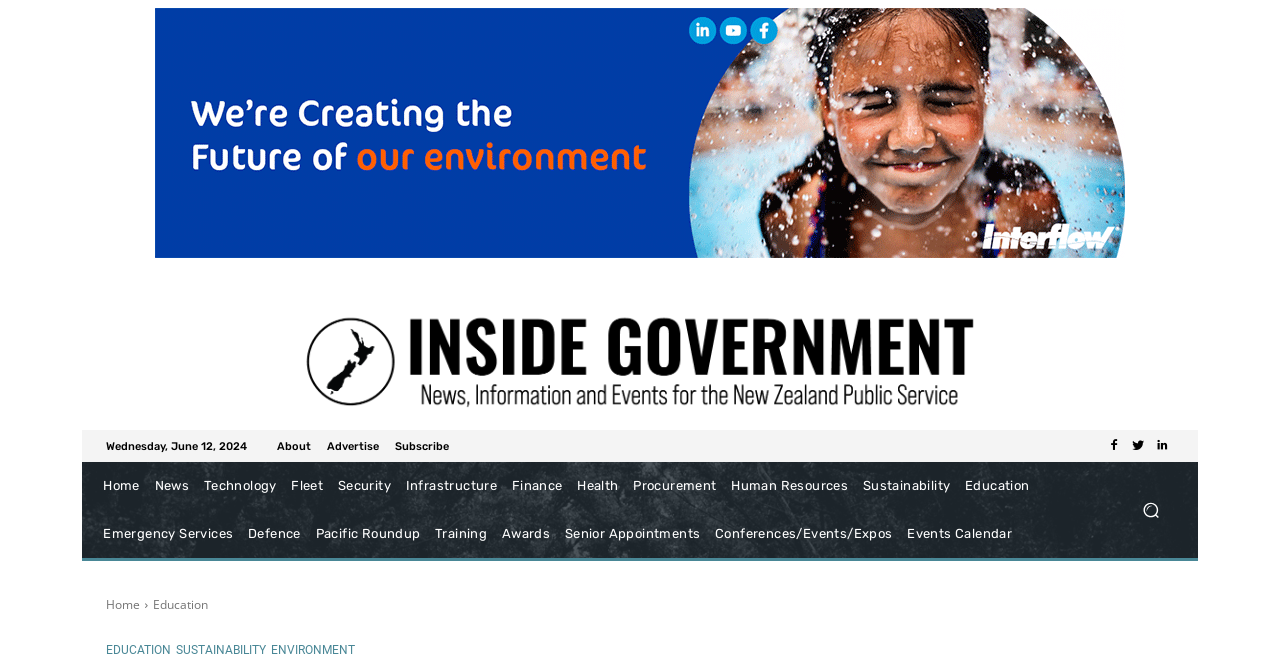Respond with a single word or phrase for the following question: 
What is the category of the link 'Sustainability'?

SUSTAINABILITY